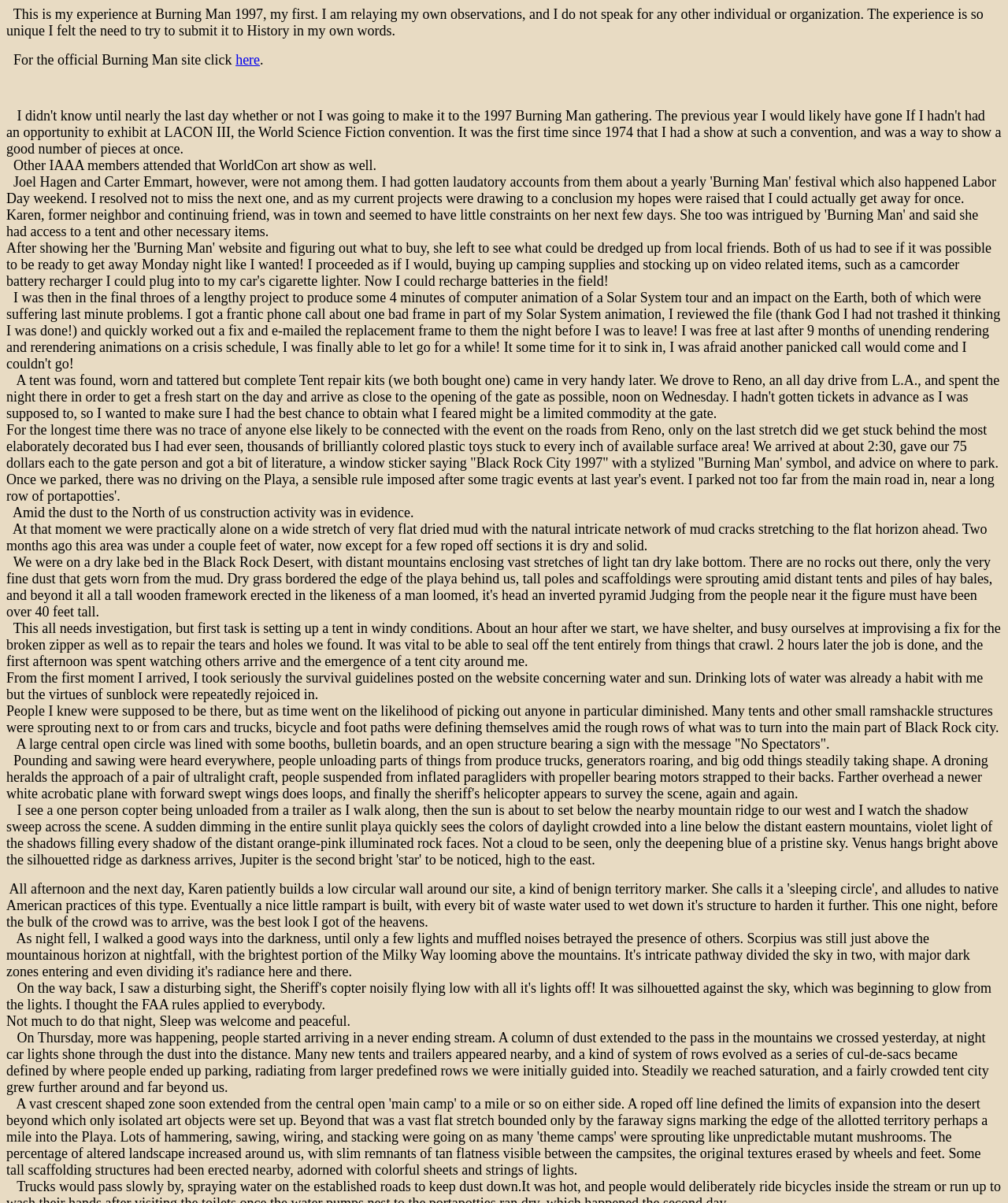Provide the bounding box coordinates of the HTML element this sentence describes: "here". The bounding box coordinates consist of four float numbers between 0 and 1, i.e., [left, top, right, bottom].

[0.234, 0.043, 0.258, 0.056]